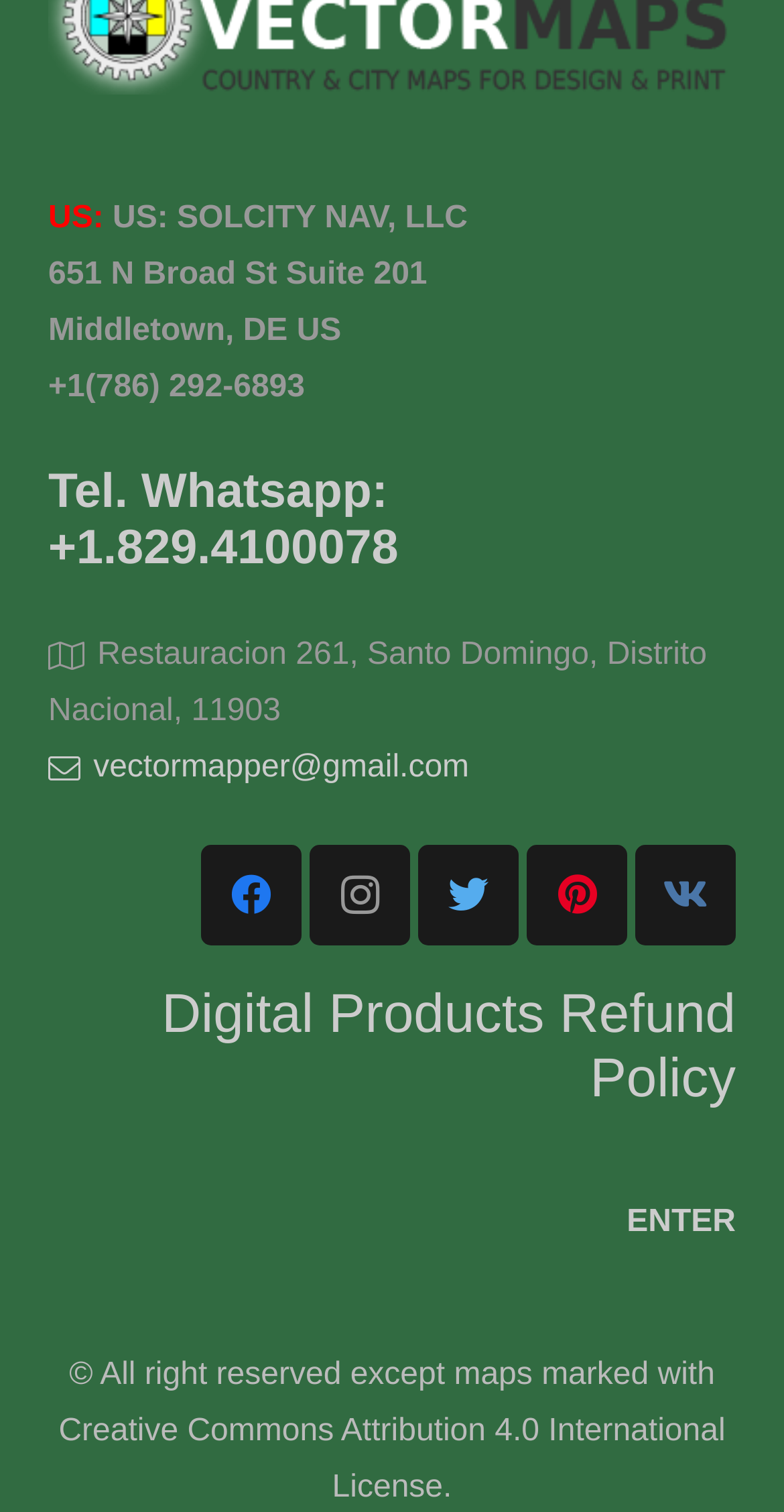Identify the bounding box for the described UI element: "Efficientamento Energetico della Pubblica Illuminazione".

None